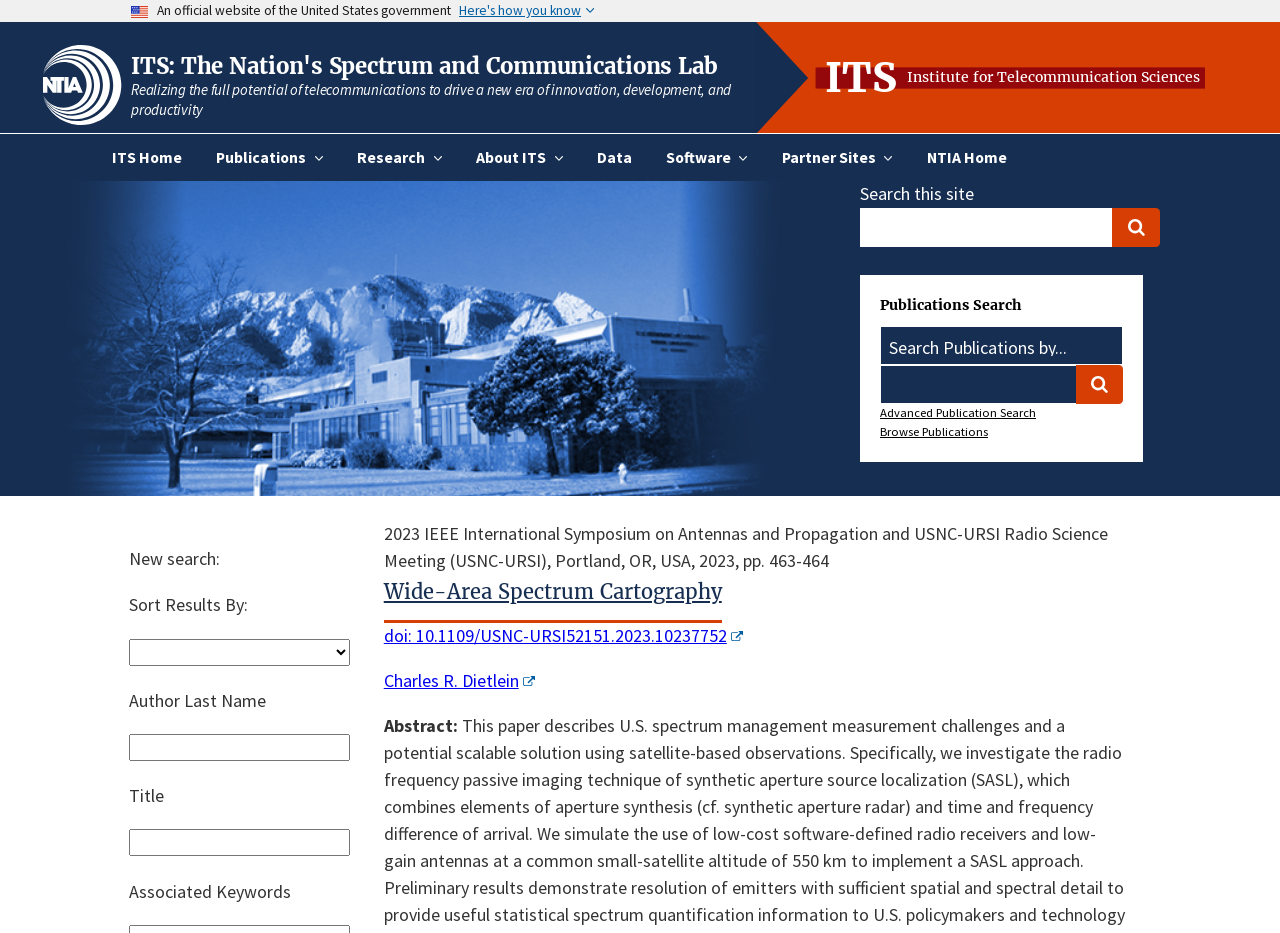Observe the image and answer the following question in detail: What is the search function for?

The search function is for 'Publications Search', which is indicated by the heading 'Publications Search' with a bounding box of [0.688, 0.317, 0.798, 0.35]. The search function is located within the 'Homepage hero section' region.